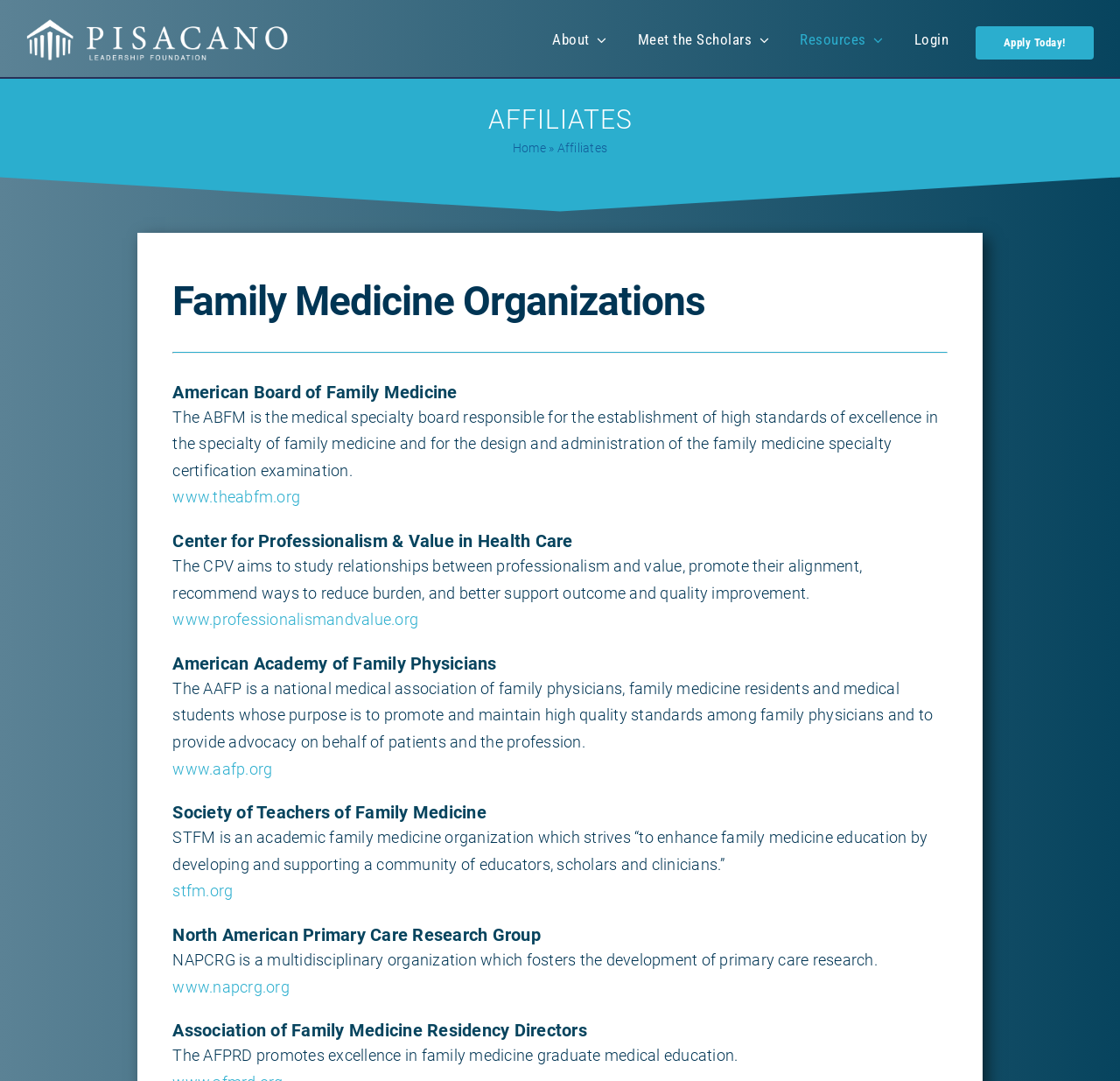Provide the bounding box coordinates of the HTML element this sentence describes: "stfm.org". The bounding box coordinates consist of four float numbers between 0 and 1, i.e., [left, top, right, bottom].

[0.154, 0.816, 0.208, 0.833]